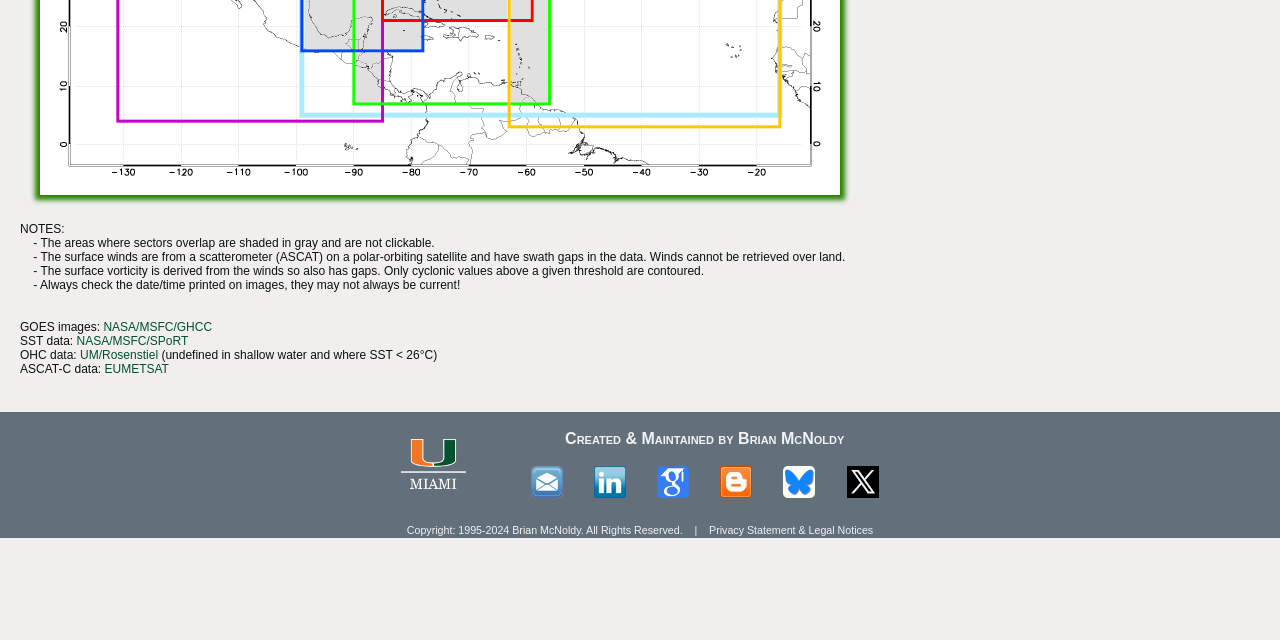Locate the bounding box coordinates of the UI element described by: "NASA/MSFC/SPoRT". Provide the coordinates as four float numbers between 0 and 1, formatted as [left, top, right, bottom].

[0.06, 0.522, 0.147, 0.544]